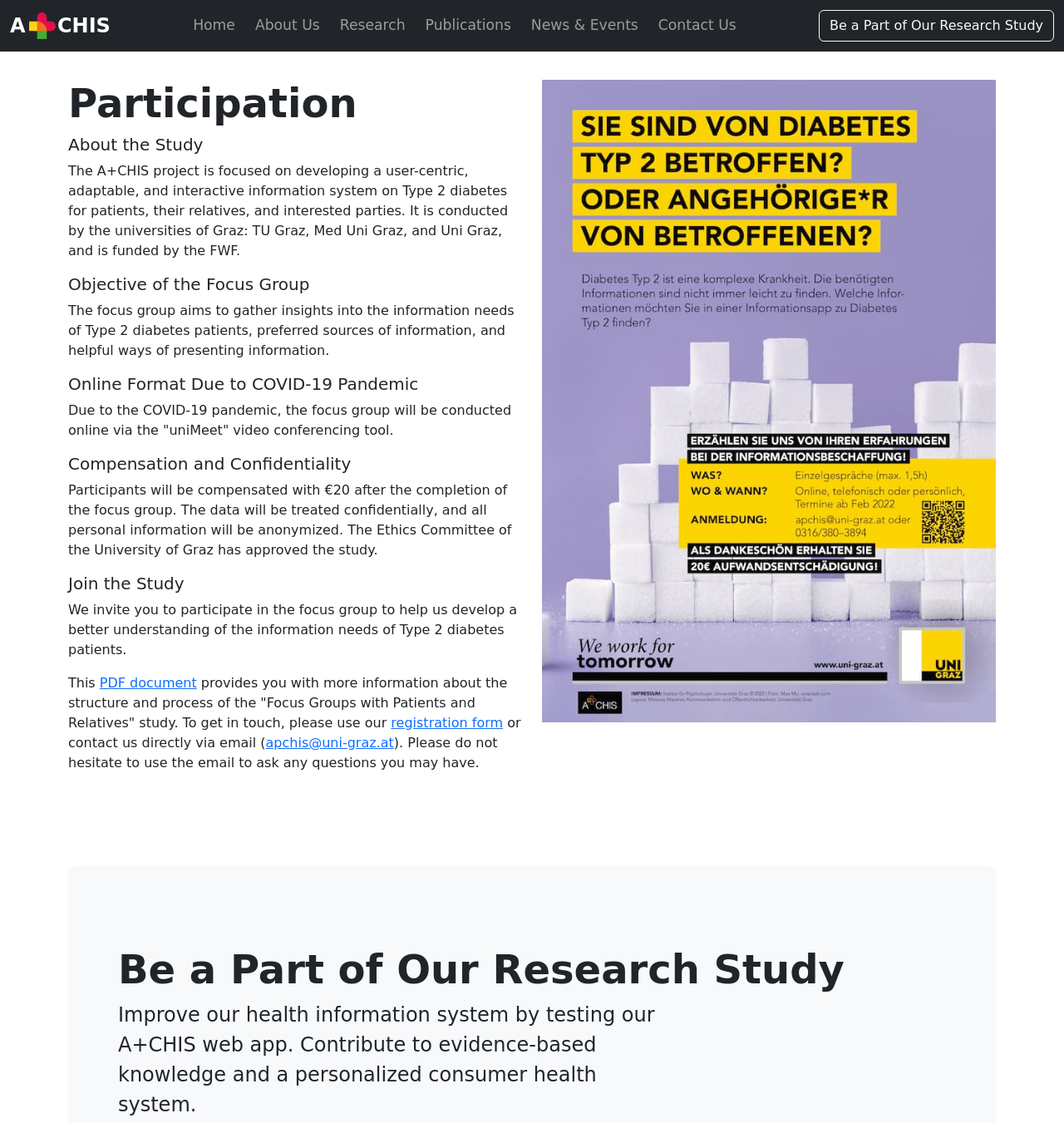Provide a thorough description of the webpage's content and layout.

The webpage is about the A+CHIS project, which focuses on developing a user-centric information system for patients with Type 2 diabetes. At the top left corner, there is a logo of the A+CHIS project, accompanied by a navigation menu that spans across the top of the page, containing links to various sections such as Home, About Us, Research, and Contact Us.

Below the navigation menu, there is a heading "Participation" followed by a brief description of the project, which is a user-centric, adaptable, and interactive information system on Type 2 diabetes. The project is conducted by three universities in Graz and funded by the FWF.

The main content of the page is divided into several sections, each with a heading and a brief description. The sections include "About the Study", "Objective of the Focus Group", "Online Format Due to COVID-19 Pandemic", "Compensation and Confidentiality", and "Join the Study". These sections provide information about the focus group, its objectives, and the online format due to the COVID-19 pandemic. They also mention the compensation and confidentiality of the study, as well as an invitation to participate in the focus group.

To the right of the main content, there is an image of a poster for diabetes interviews. Below the image, there is a heading "Be a Part of Our Research Study" with a brief description of how to contribute to the development of the A+CHIS web app and evidence-based knowledge.

At the bottom of the page, there is a link to a PDF document that provides more information about the structure and process of the "Focus Groups with Patients and Relatives" study. There is also a registration form and an email address to contact the researchers directly.